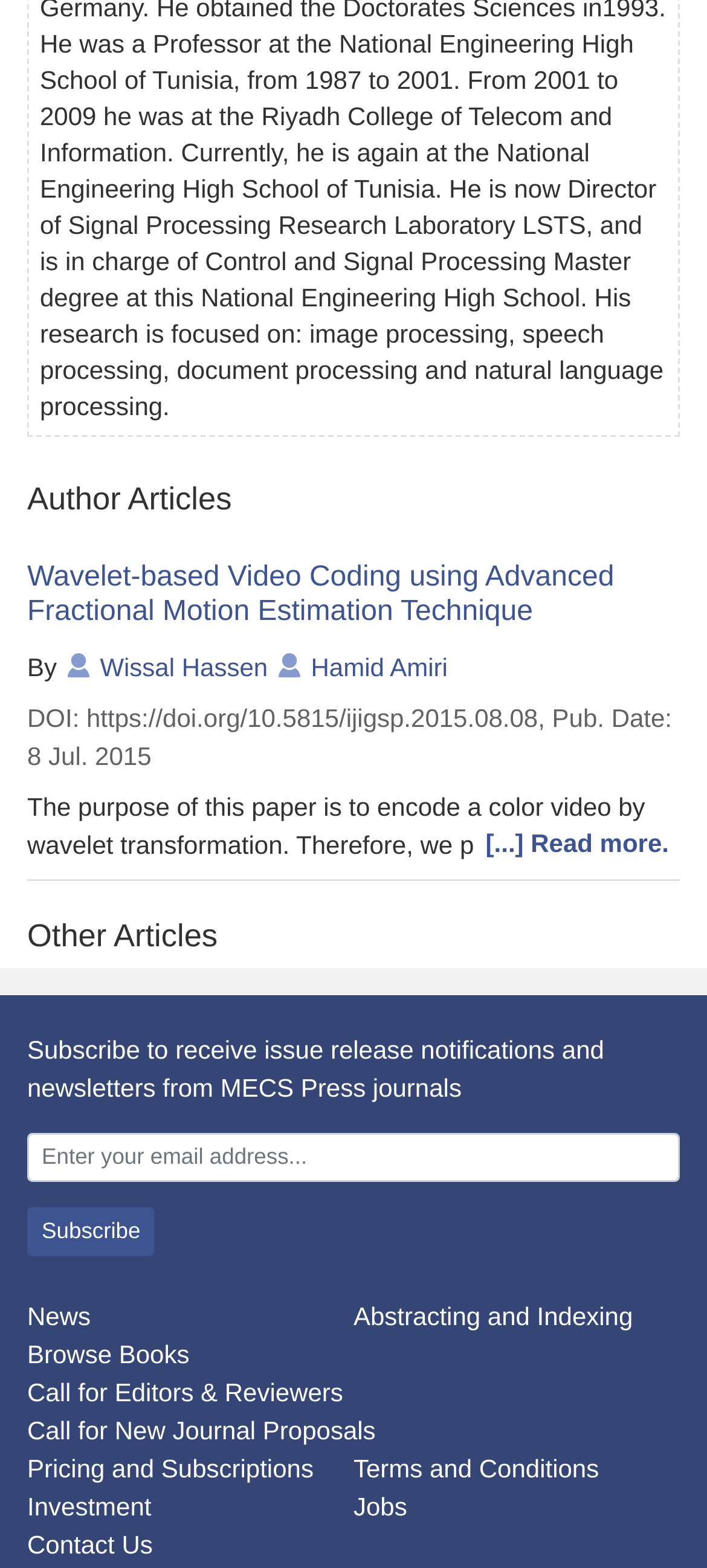Please respond to the question with a concise word or phrase:
How many authors are listed for the article?

2